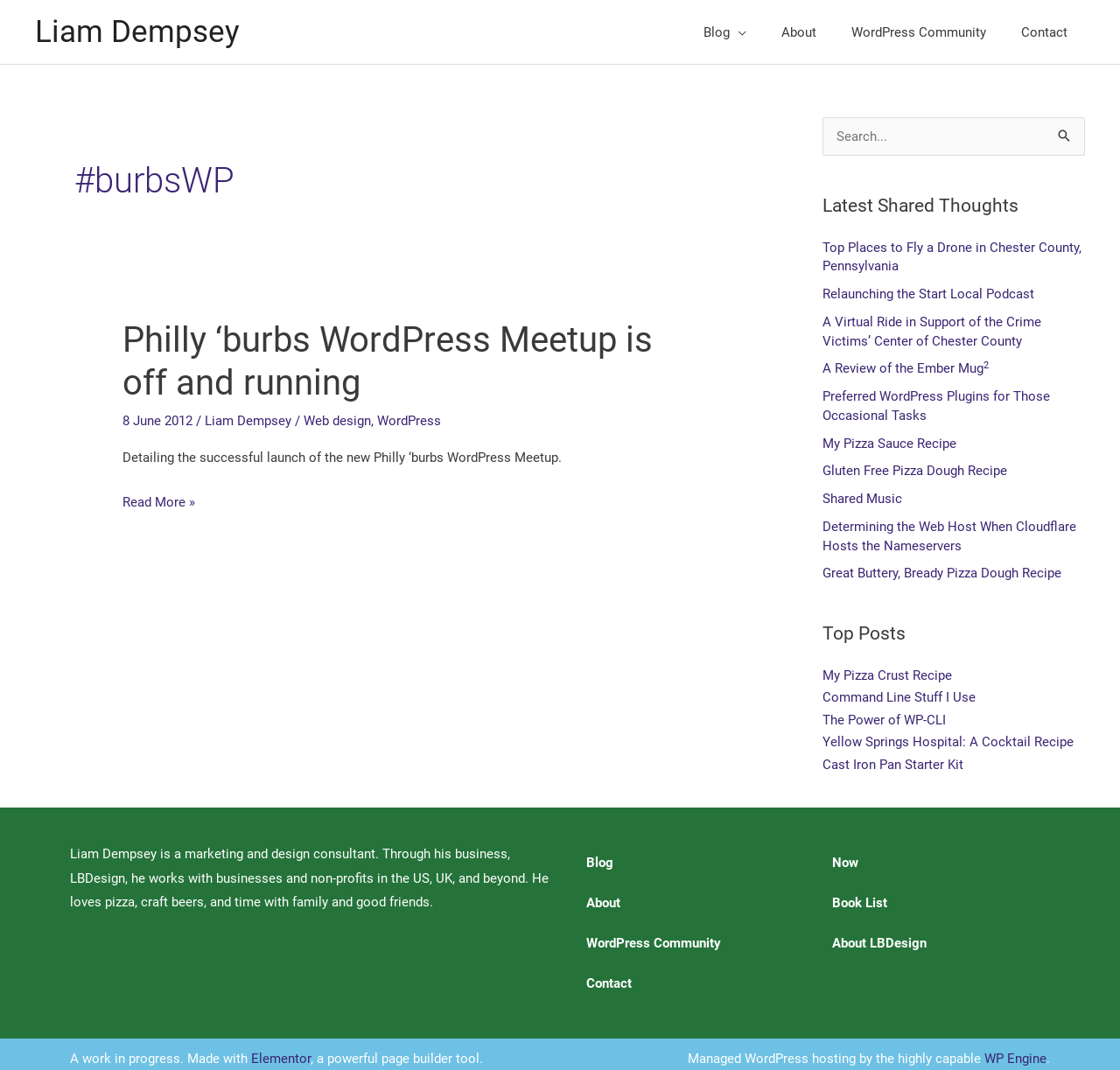Locate the bounding box coordinates of the clickable area needed to fulfill the instruction: "Read more about Philly ‘burbs WordPress Meetup".

[0.109, 0.458, 0.174, 0.481]